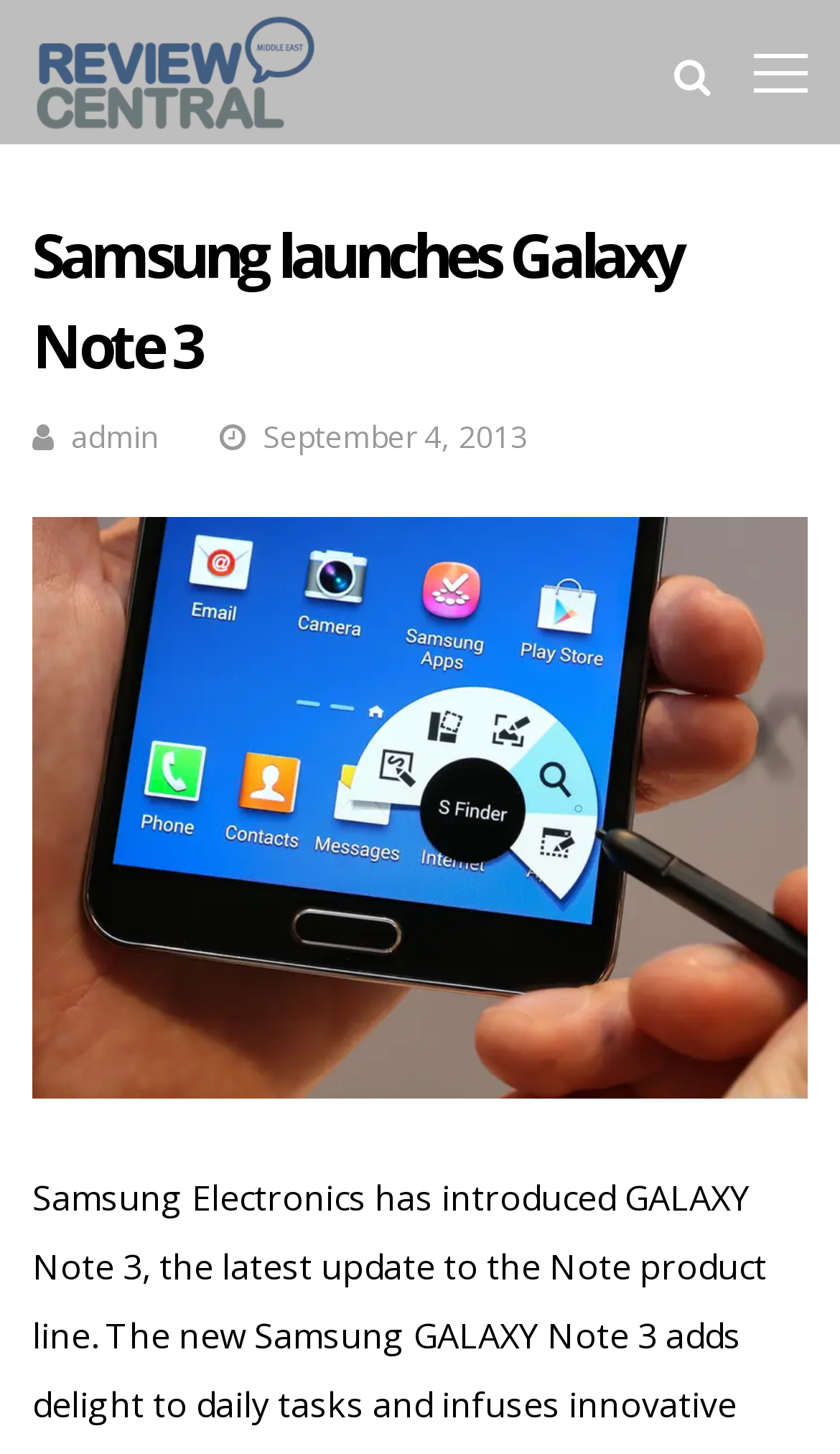Please identify and generate the text content of the webpage's main heading.

Samsung launches Galaxy Note 3